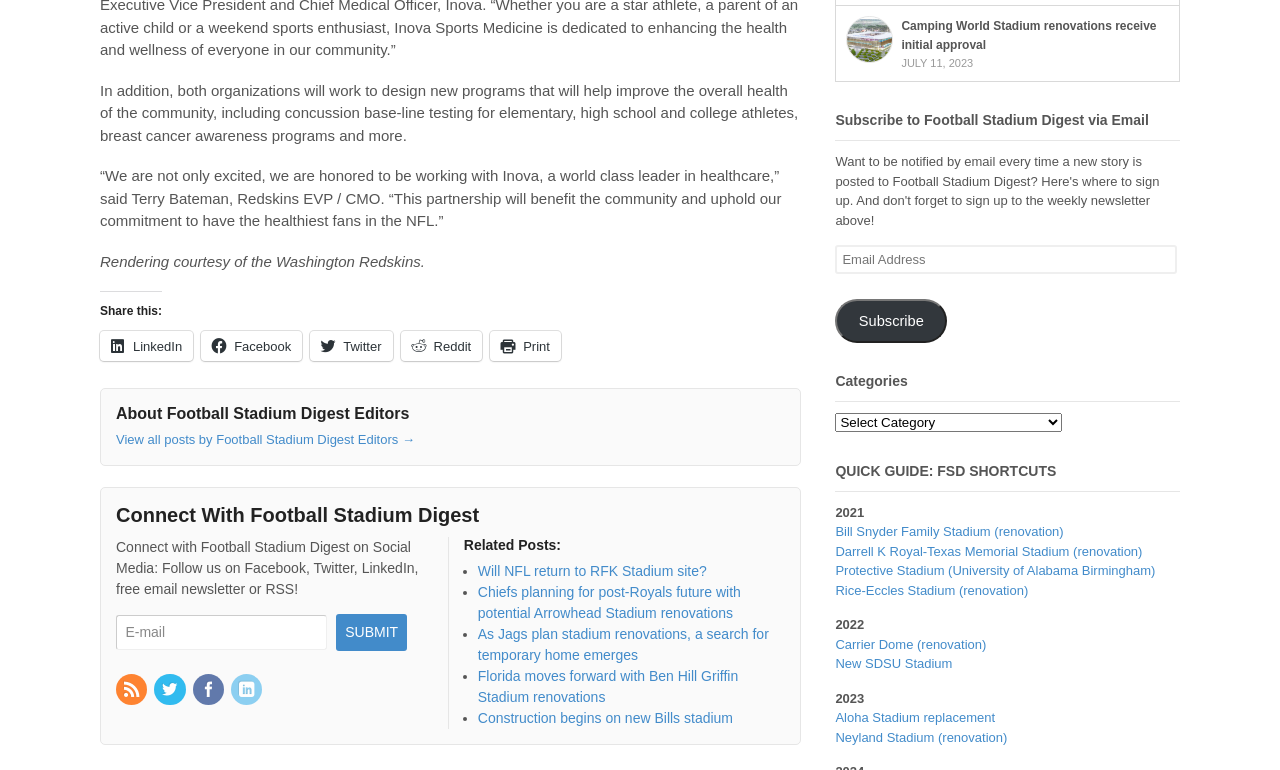Provide a single word or phrase answer to the question: 
What is the purpose of the textbox?

Email Address